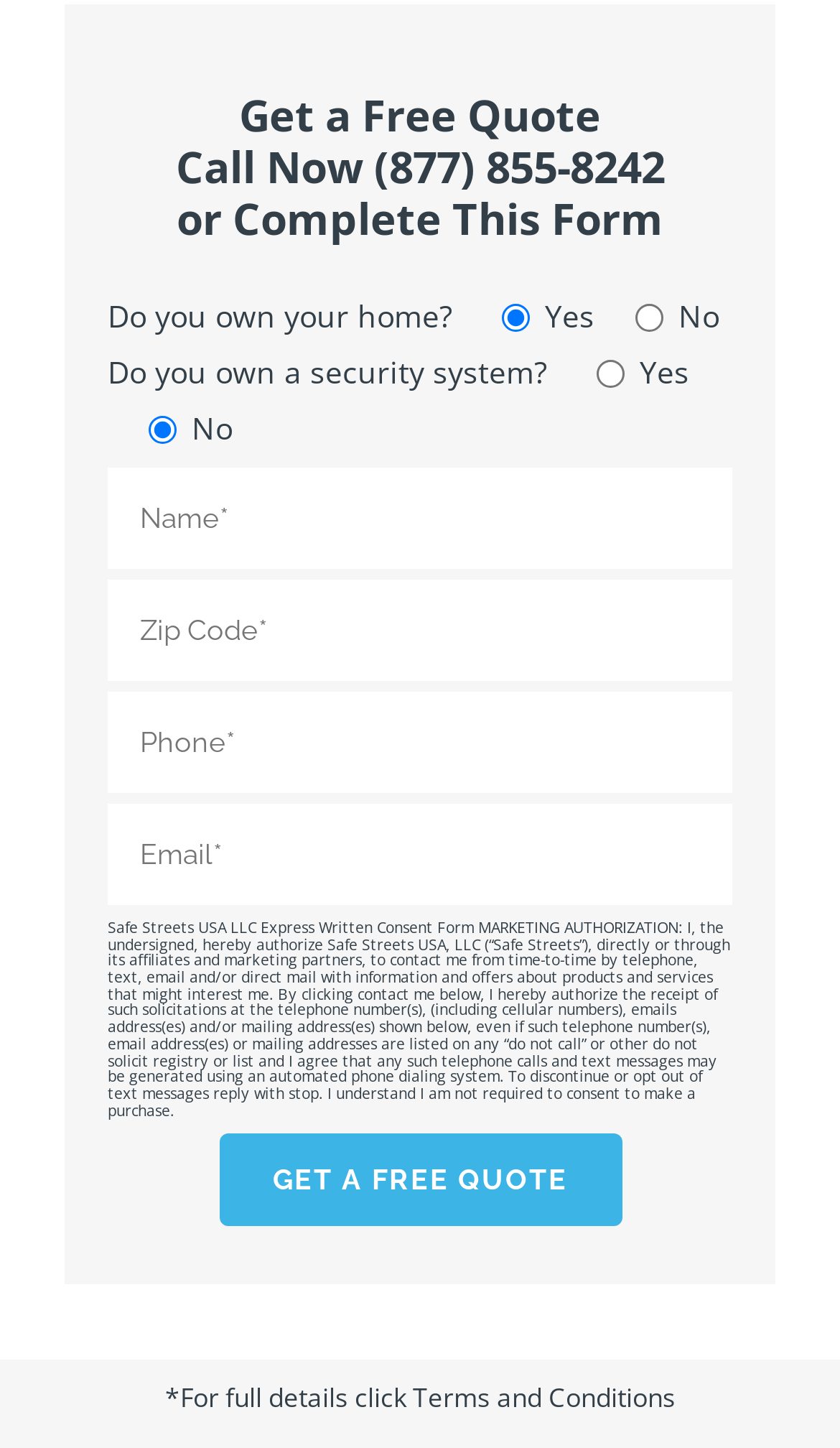Find the bounding box coordinates for the area that must be clicked to perform this action: "Click the 'Terms and Conditions' link".

[0.491, 0.953, 0.804, 0.978]